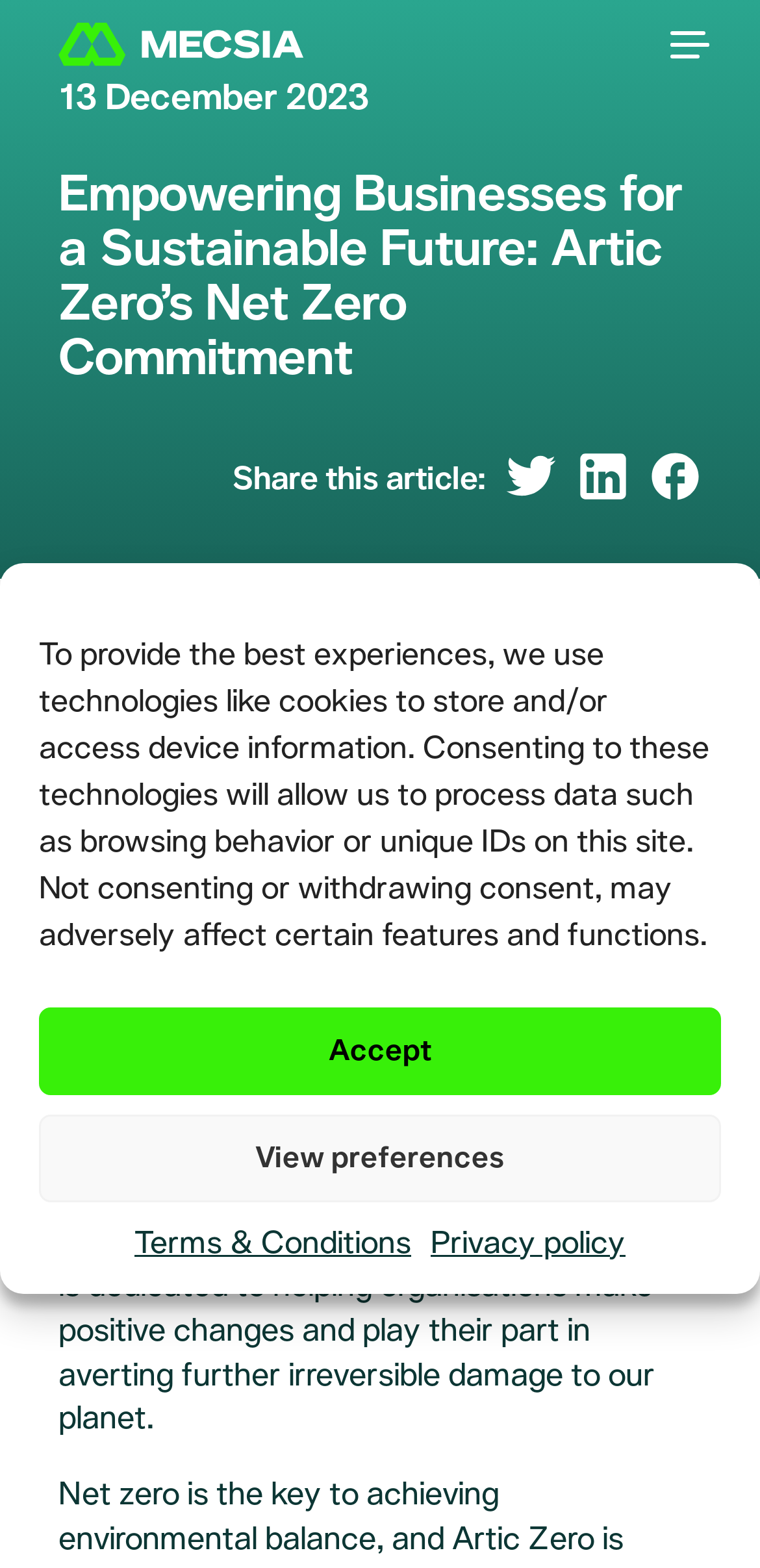How many navigation links are available?
Based on the visual information, provide a detailed and comprehensive answer.

I counted the navigation links on the webpage, which are Services, Company, About us, Team, Careers, Sustainability, and Contact us, and found that there are 7 links in total.